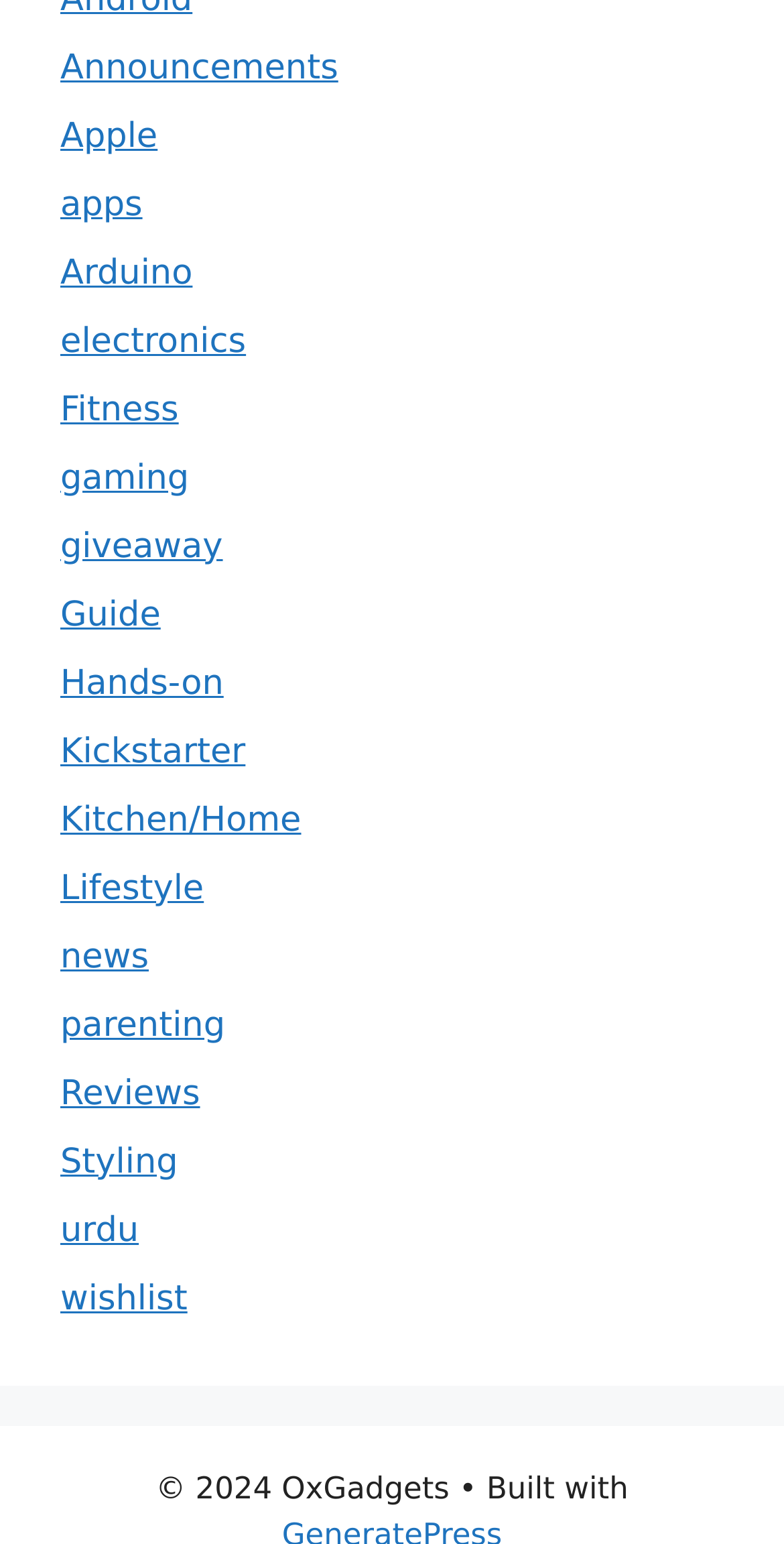Determine the bounding box coordinates of the clickable element to achieve the following action: 'Access the Scientific Committee page'. Provide the coordinates as four float values between 0 and 1, formatted as [left, top, right, bottom].

None